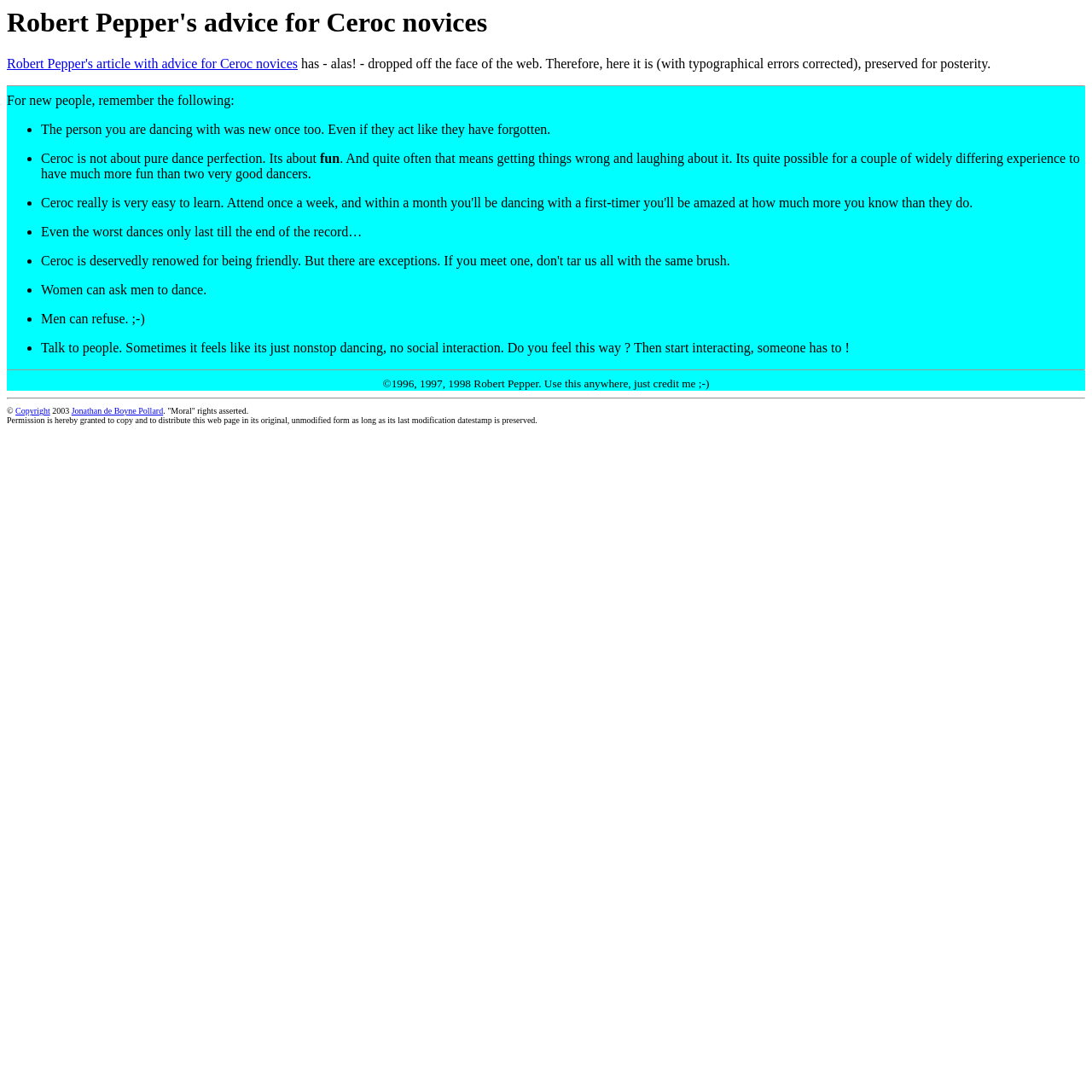Identify the bounding box for the element characterized by the following description: "Copyright".

[0.014, 0.372, 0.046, 0.381]